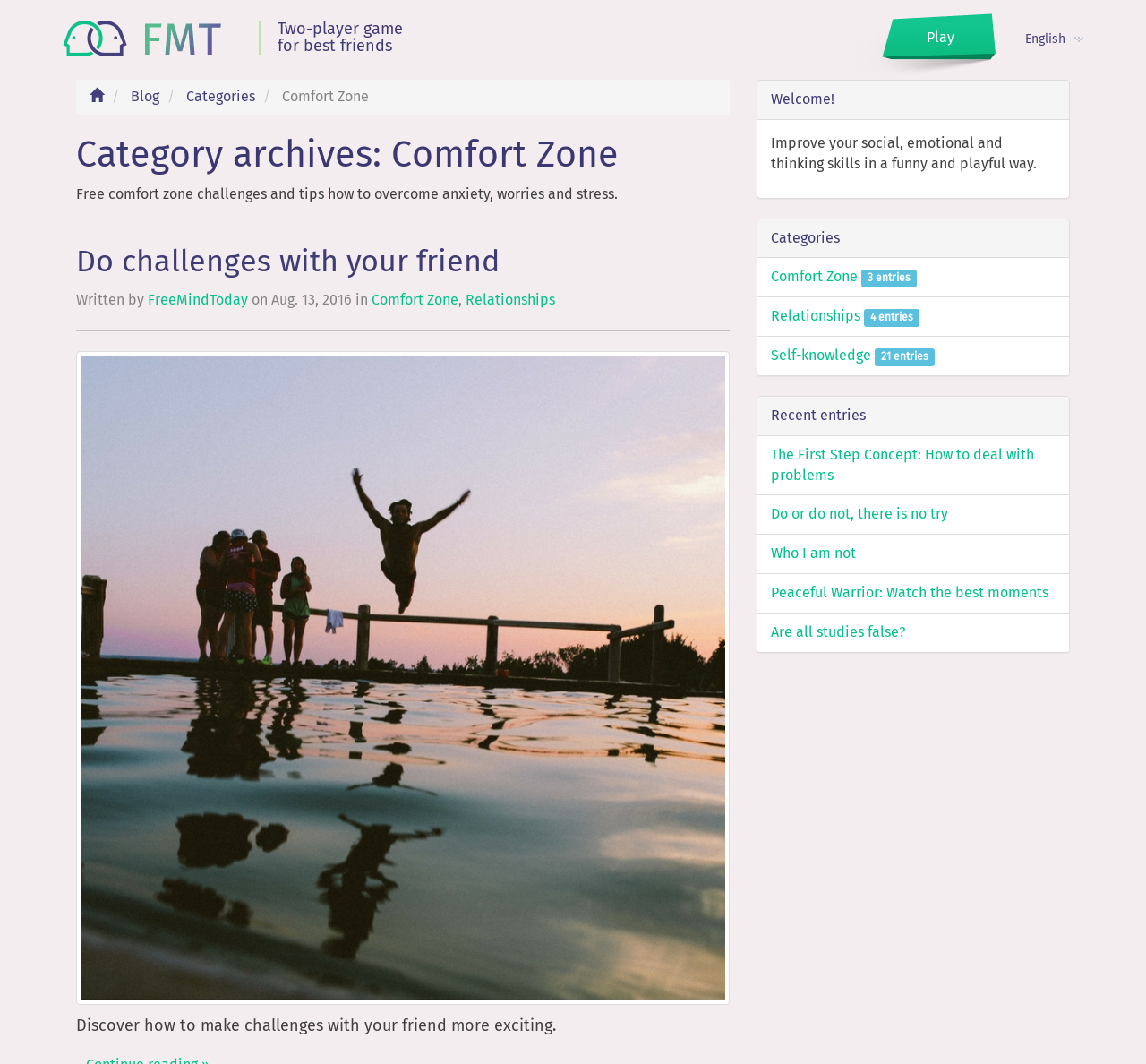Please identify the bounding box coordinates of the element's region that should be clicked to execute the following instruction: "Click the 'Play' button". The bounding box coordinates must be four float numbers between 0 and 1, i.e., [left, top, right, bottom].

[0.745, 0.013, 0.869, 0.075]